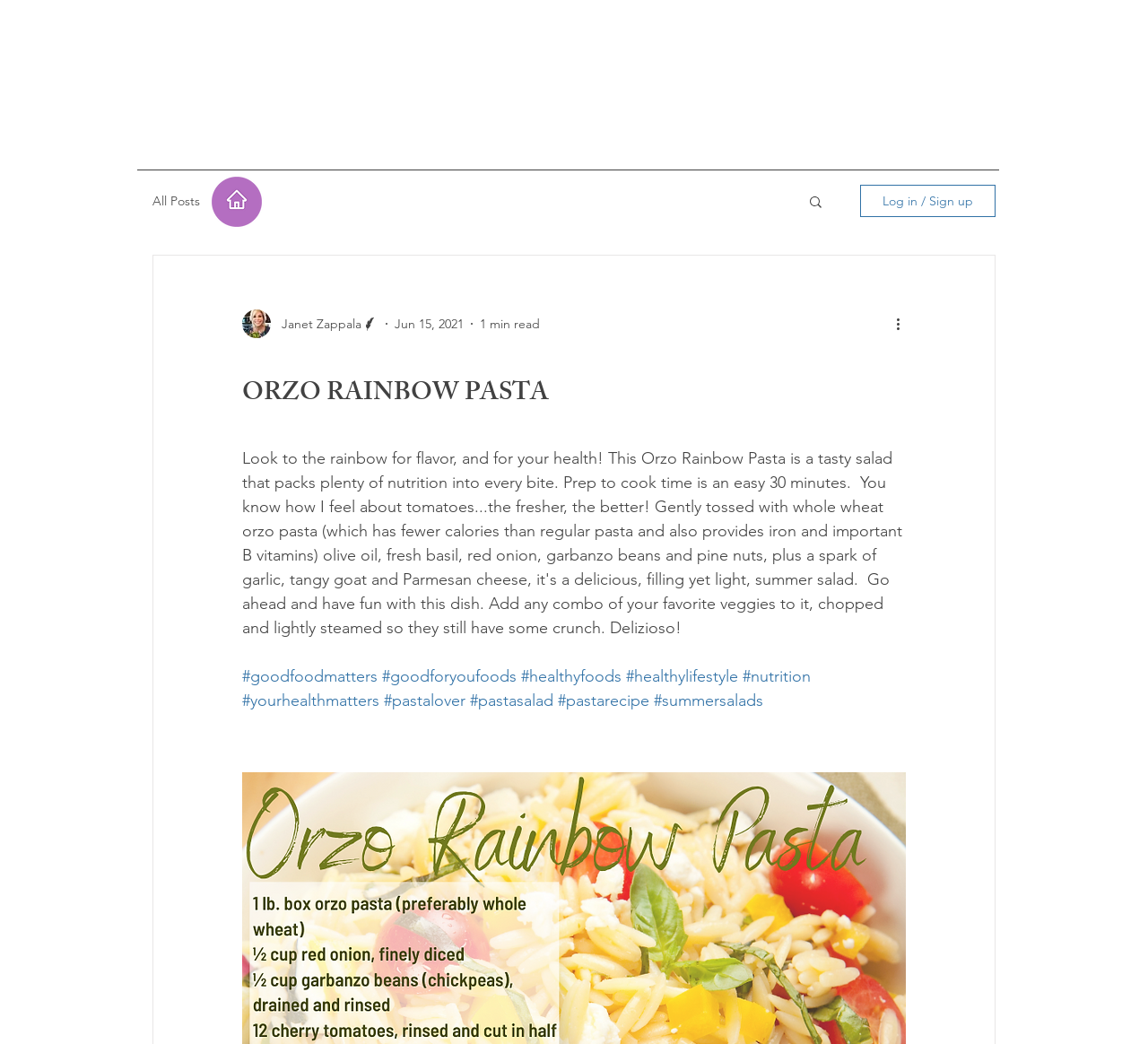Show the bounding box coordinates of the element that should be clicked to complete the task: "Log in or sign up".

[0.749, 0.177, 0.867, 0.208]